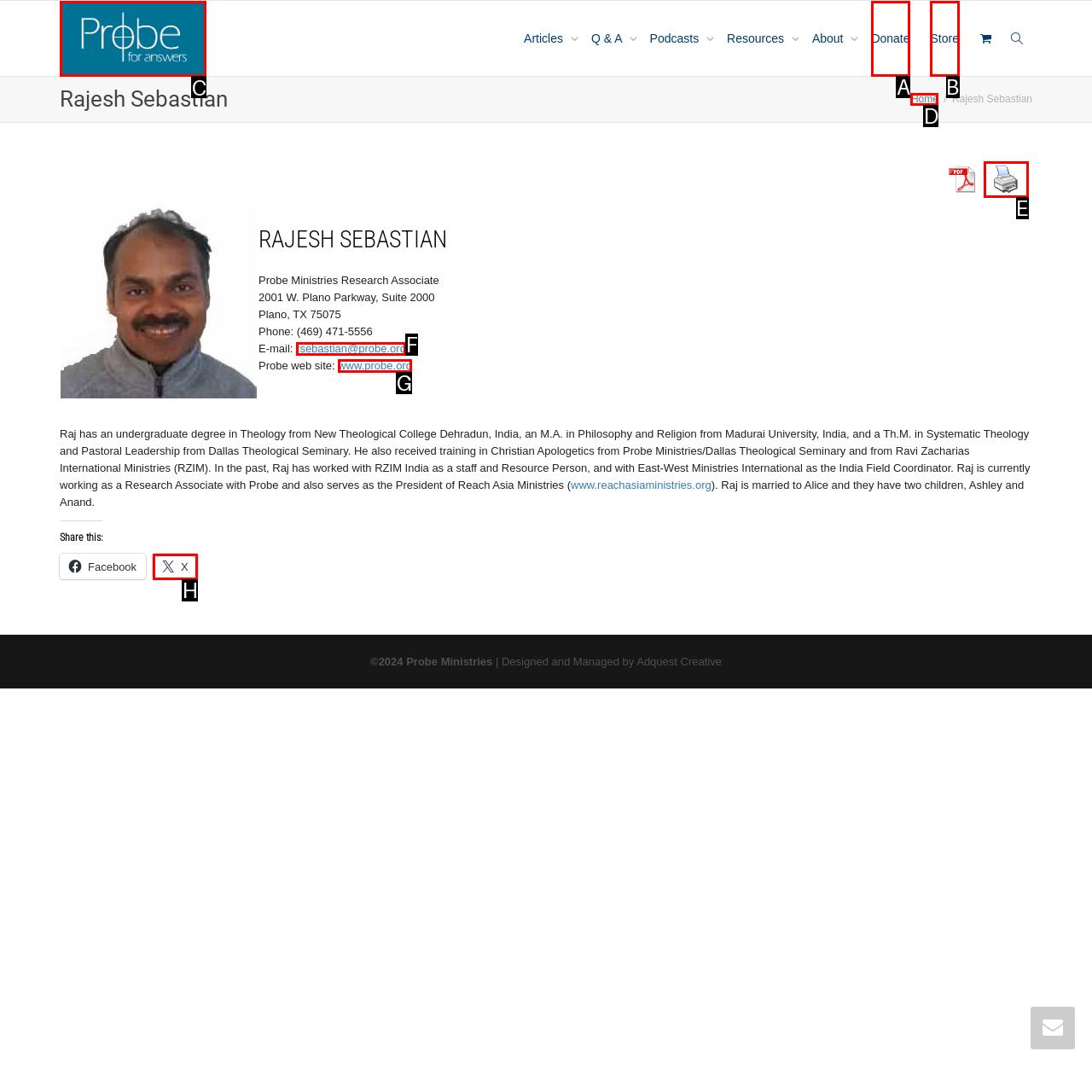To achieve the task: Check the 'Tips' section, which HTML element do you need to click?
Respond with the letter of the correct option from the given choices.

None